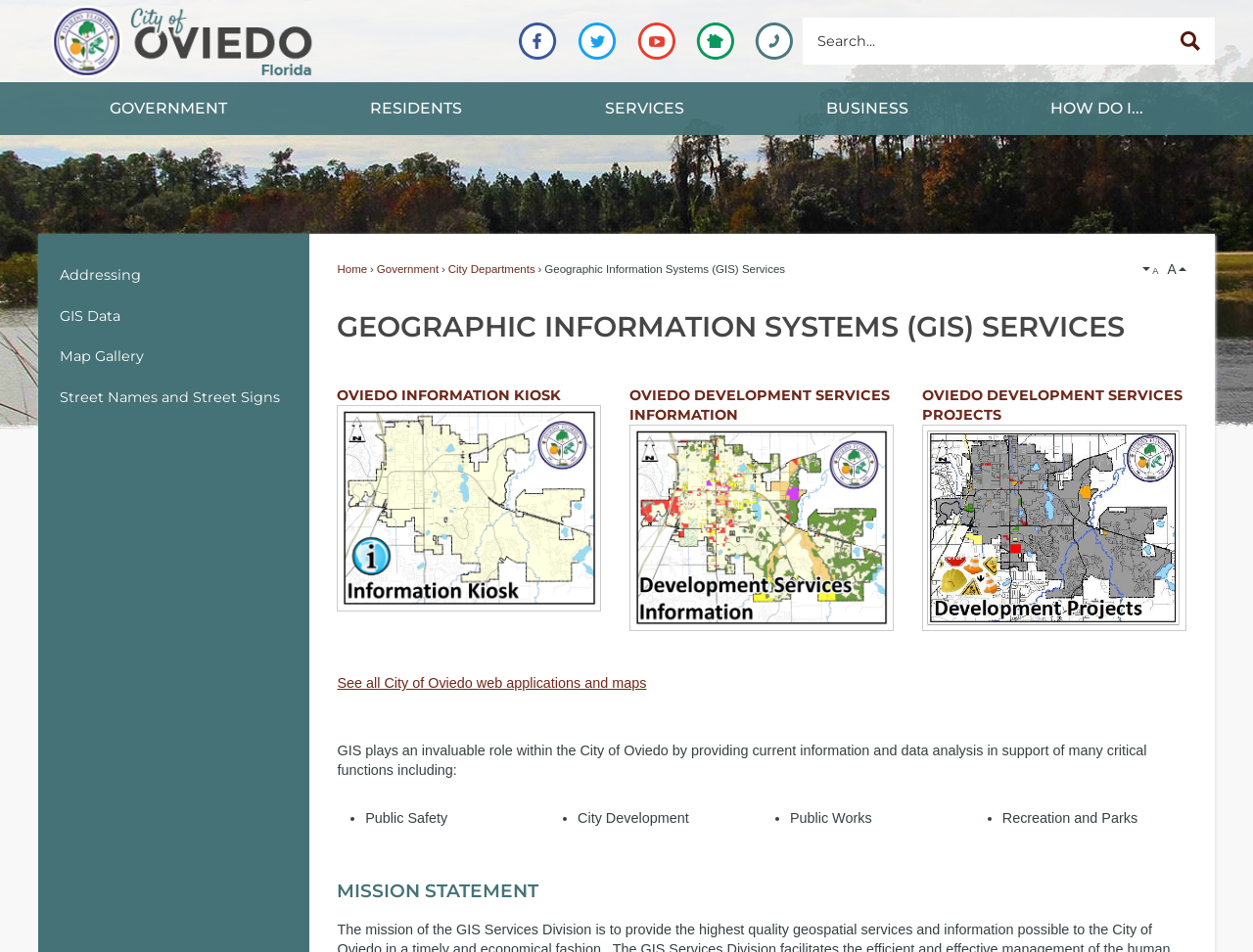Identify the bounding box coordinates for the element you need to click to achieve the following task: "Search the site". Provide the bounding box coordinates as four float numbers between 0 and 1, in the form [left, top, right, bottom].

[0.641, 0.018, 0.969, 0.068]